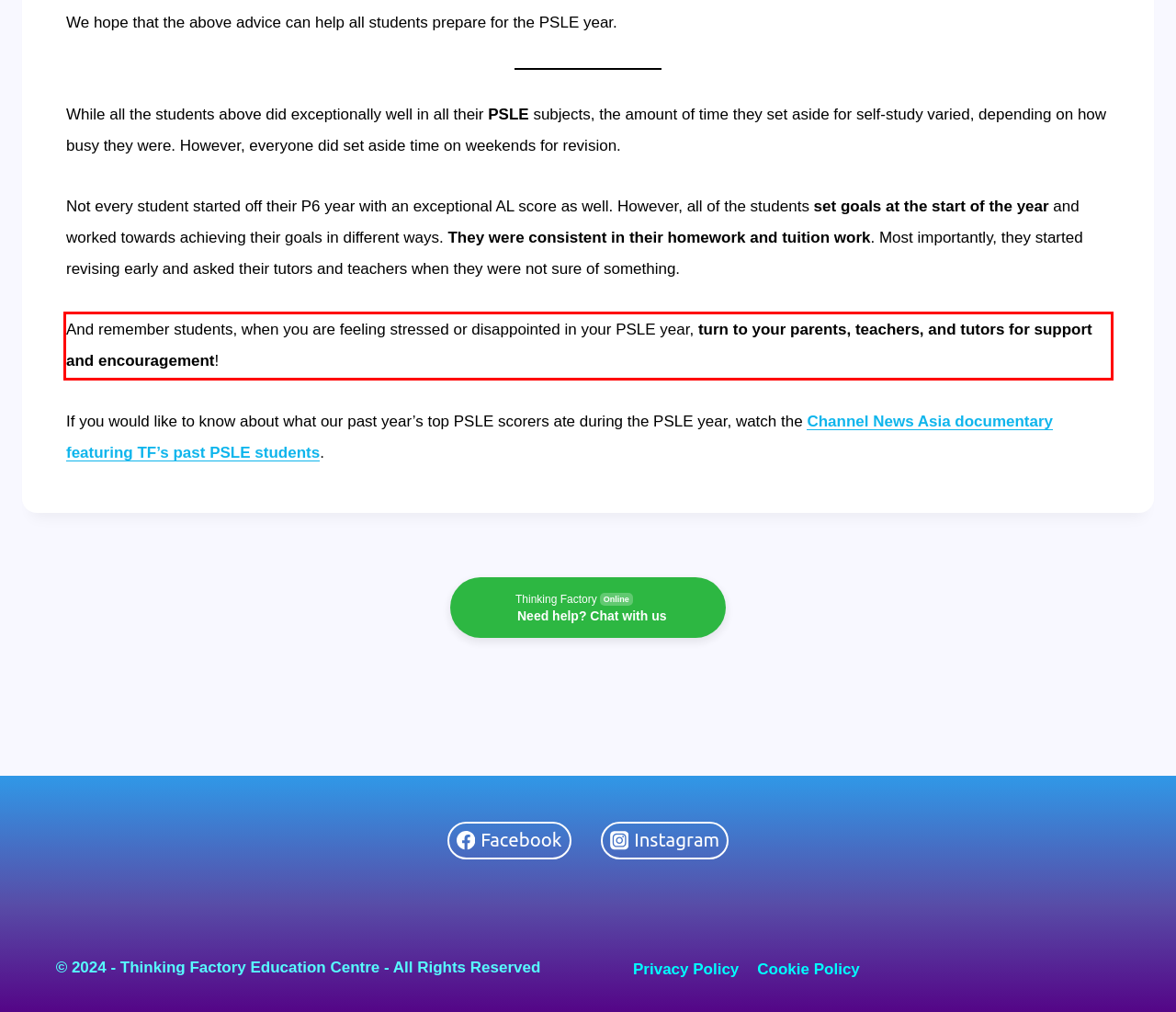Observe the screenshot of the webpage that includes a red rectangle bounding box. Conduct OCR on the content inside this red bounding box and generate the text.

And remember students, when you are feeling stressed or disappointed in your PSLE year, turn to your parents, teachers, and tutors for support and encouragement!